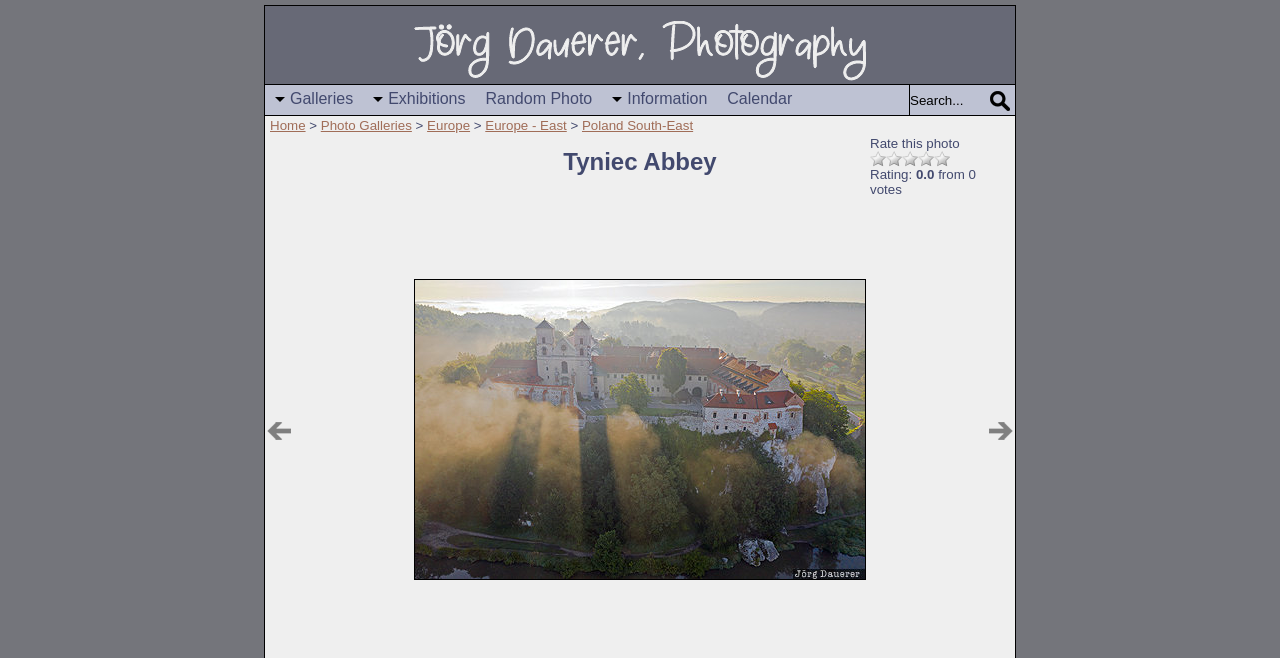Bounding box coordinates are to be given in the format (top-left x, top-left y, bottom-right x, bottom-right y). All values must be floating point numbers between 0 and 1. Provide the bounding box coordinate for the UI element described as: Home

[0.211, 0.179, 0.239, 0.202]